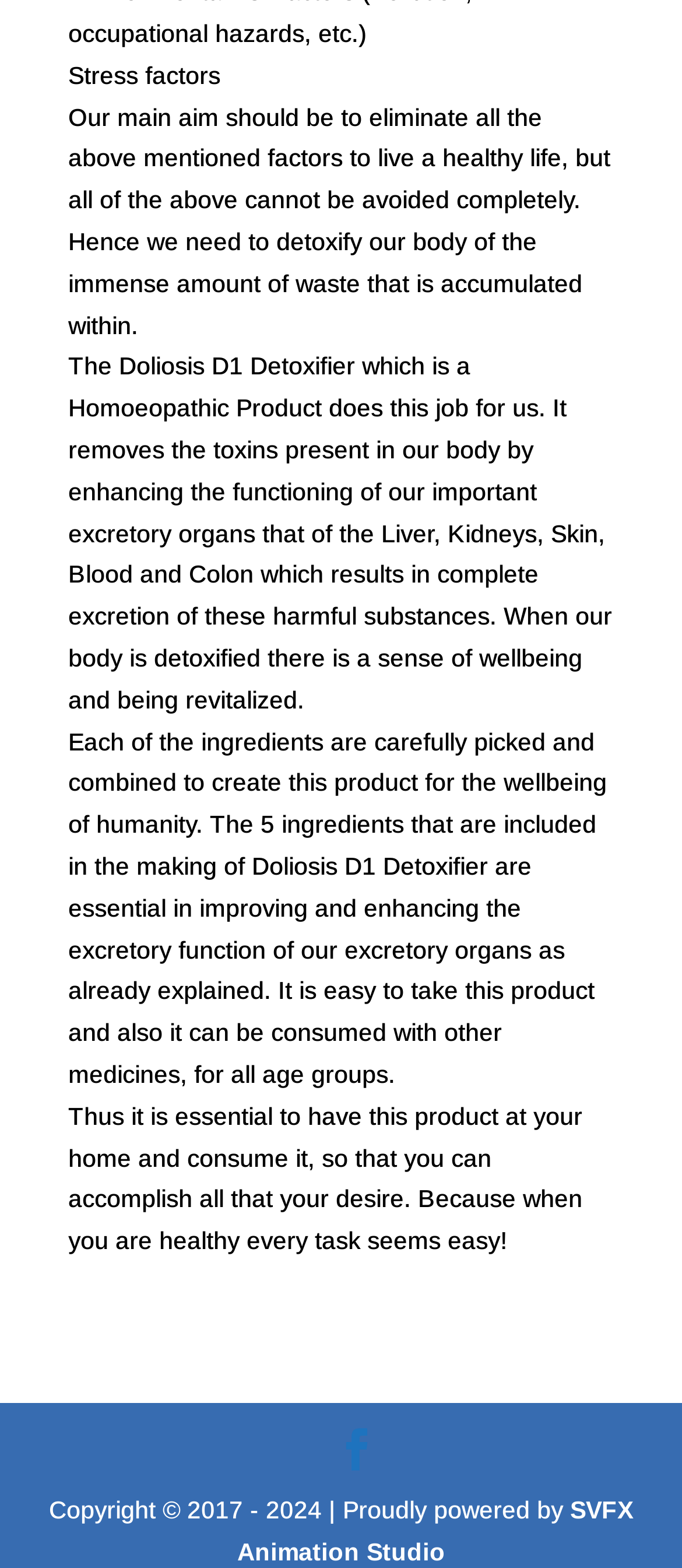Who powered the website?
Please provide a single word or phrase as your answer based on the screenshot.

SVFX Animation Studio